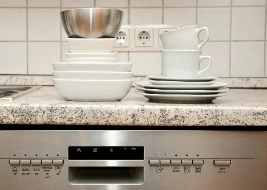Explain the image in detail, mentioning the main subjects and background elements.

The image depicts a neatly arranged stack of various kitchenware items, including bowls, plates, and cups, located on top of a dishwasher. The stainless steel front of the dishwasher is visible at the bottom, showcasing its control panel with buttons and indicators, suggesting a modern appliance designed for convenience. The background features a tiled wall with electrical outlets, emphasizing a functional kitchen environment. This composition highlights the theme of cleanliness and organization, typical in contemporary dining settings. The context suggests a focus on dishwashing efficiency, linking to a topic likely covering the "Best Dishwasher 2023."